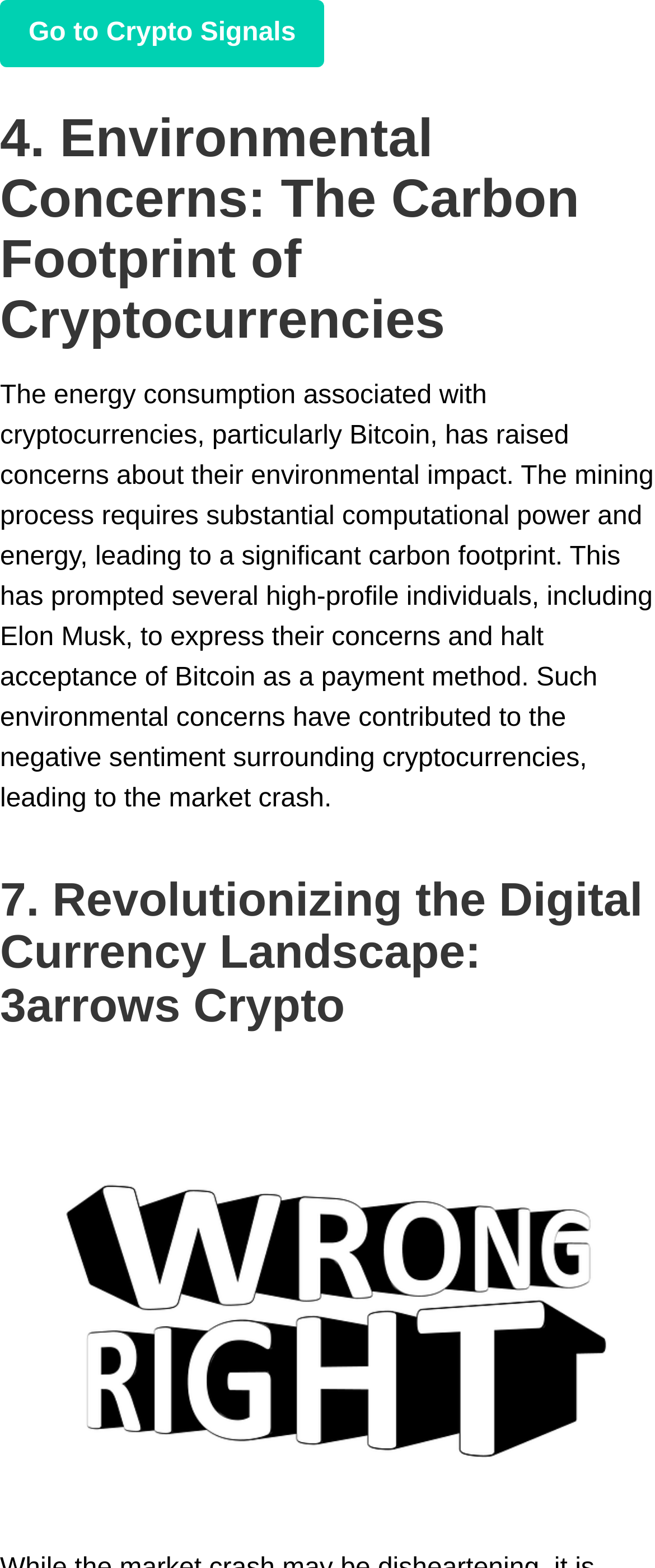Determine the bounding box for the described HTML element: "Salesforce". Ensure the coordinates are four float numbers between 0 and 1 in the format [left, top, right, bottom].

None